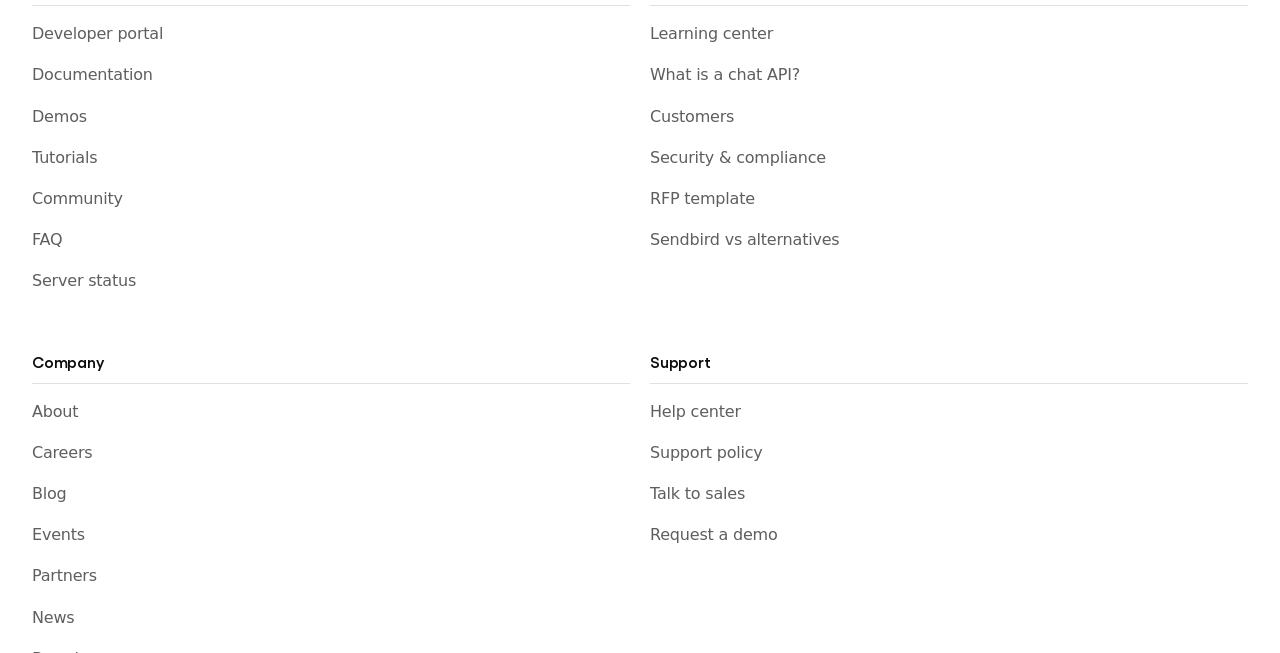What is the category of the link 'Security & compliance'?
Answer the question with a single word or phrase by looking at the picture.

Company